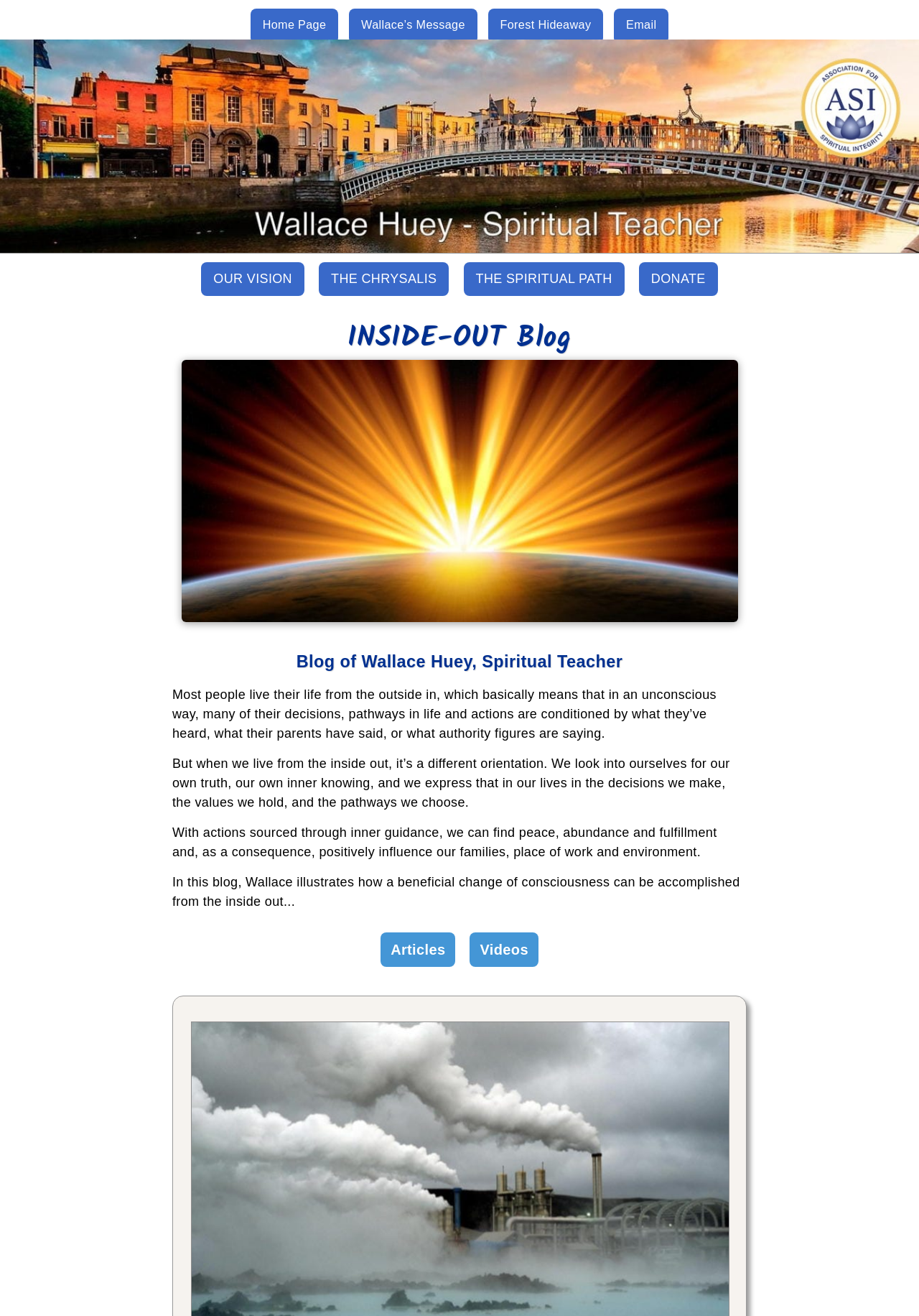Please predict the bounding box coordinates (top-left x, top-left y, bottom-right x, bottom-right y) for the UI element in the screenshot that fits the description: Email

[0.666, 0.013, 0.729, 0.024]